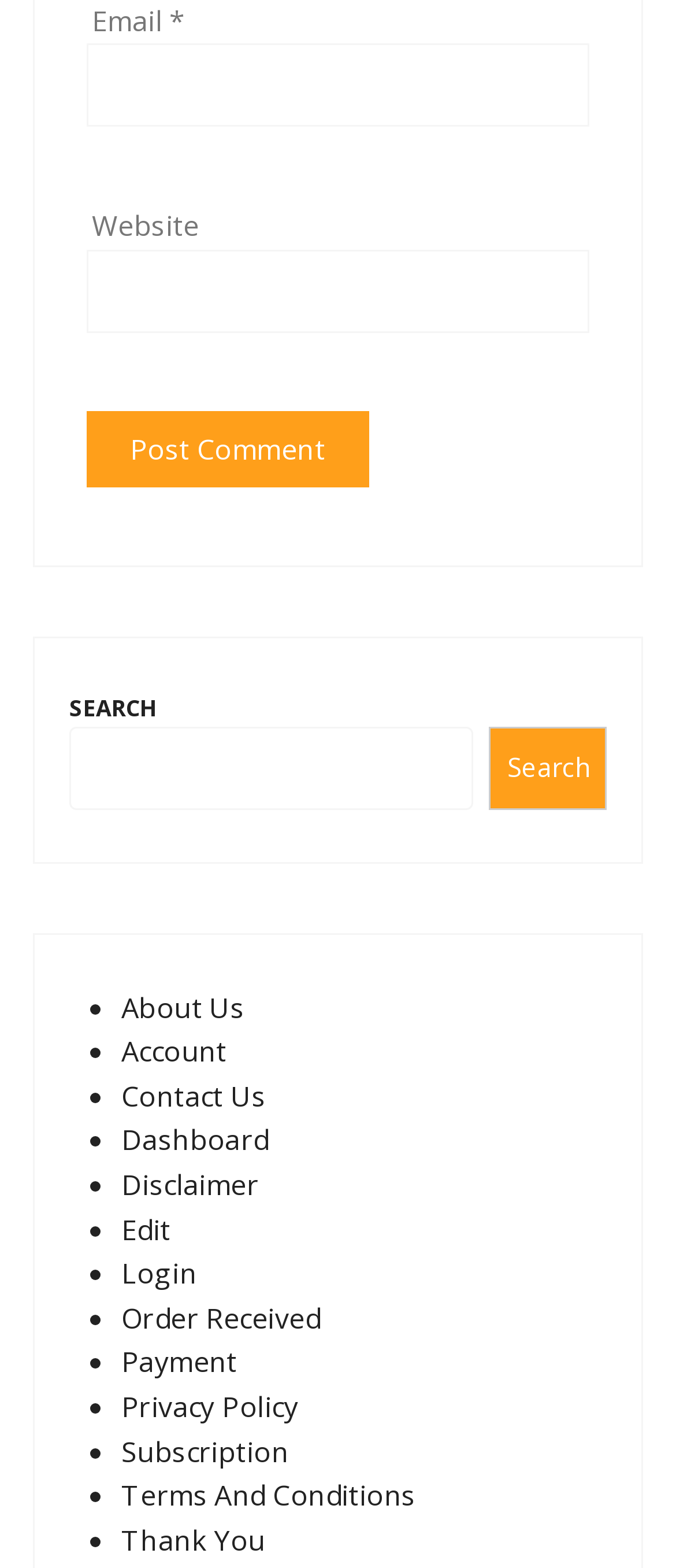Please answer the following question as detailed as possible based on the image: 
What is the purpose of the search box?

The search box is accompanied by a 'SEARCH' label and a 'Search' button, indicating that it is used to search for content within the website.